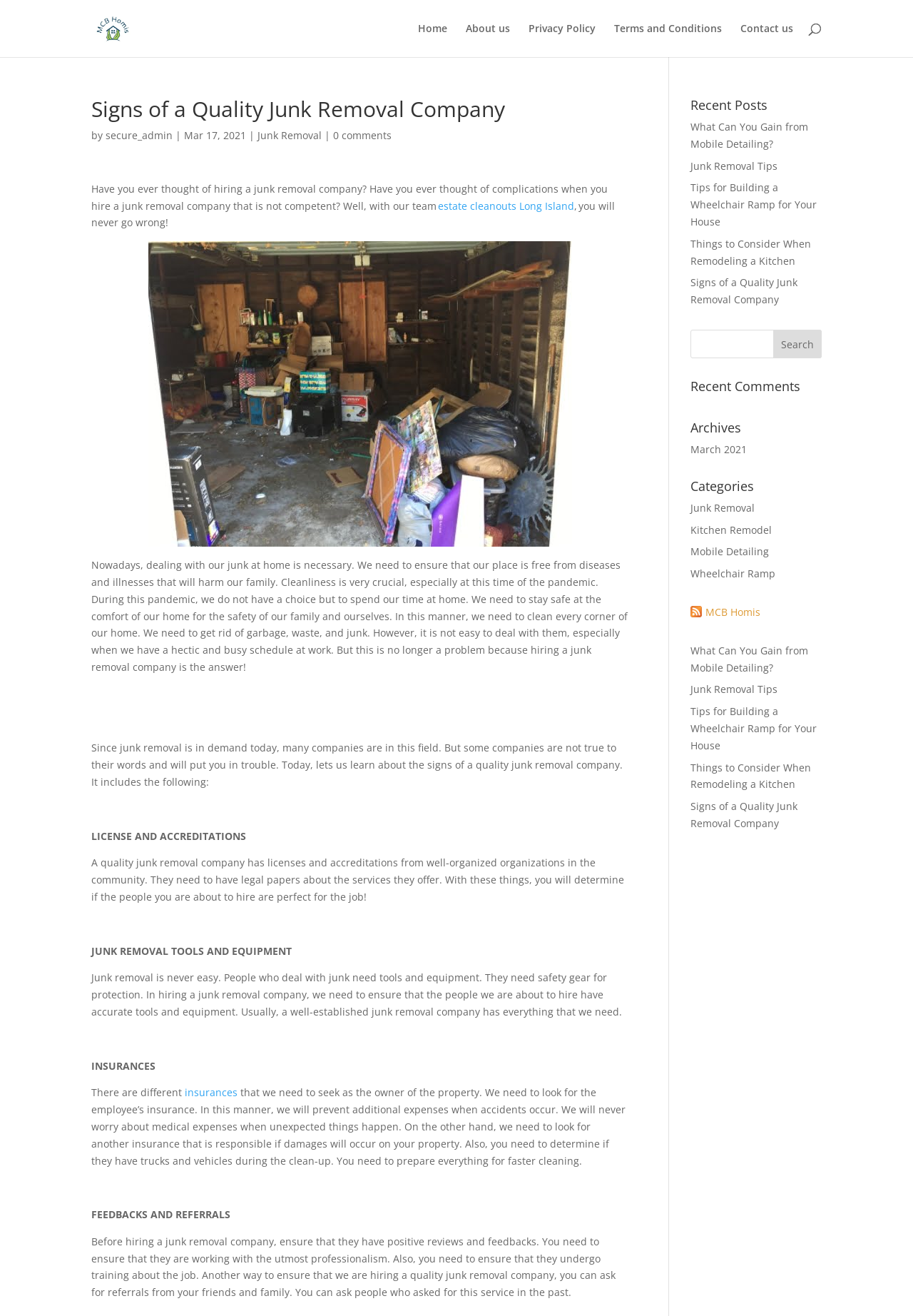Determine the bounding box coordinates for the UI element described. Format the coordinates as (top-left x, top-left y, bottom-right x, bottom-right y) and ensure all values are between 0 and 1. Element description: value="Search"

[0.847, 0.251, 0.9, 0.272]